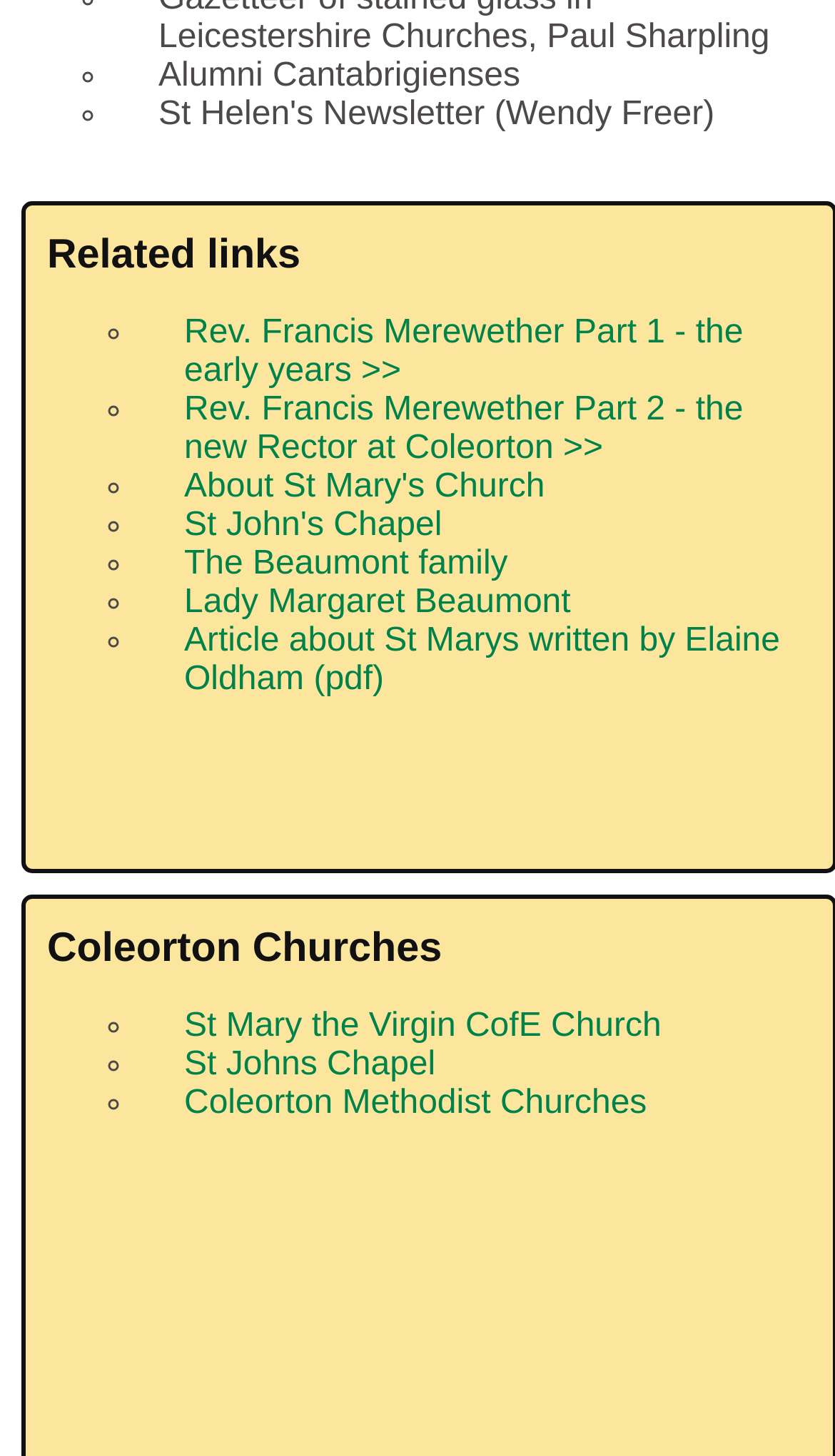How many list markers are there on the webpage?
Look at the image and respond with a single word or a short phrase.

10